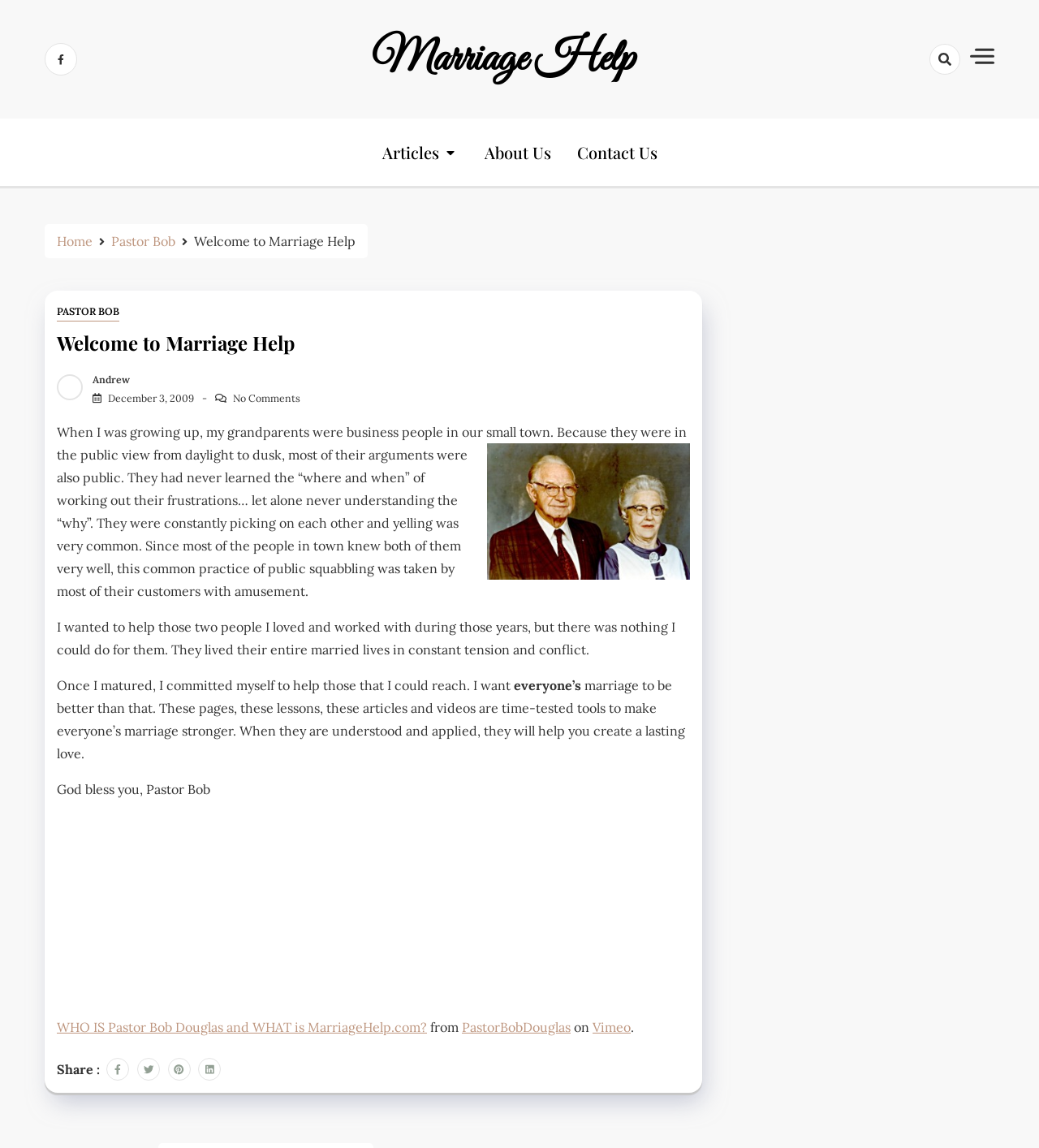What is the format of the resources provided on the website?
Examine the image closely and answer the question with as much detail as possible.

I found the answer by looking at the article's content, which mentions that the website provides 'time-tested tools to make everyone's marriage stronger' in the form of 'articles and videos'.